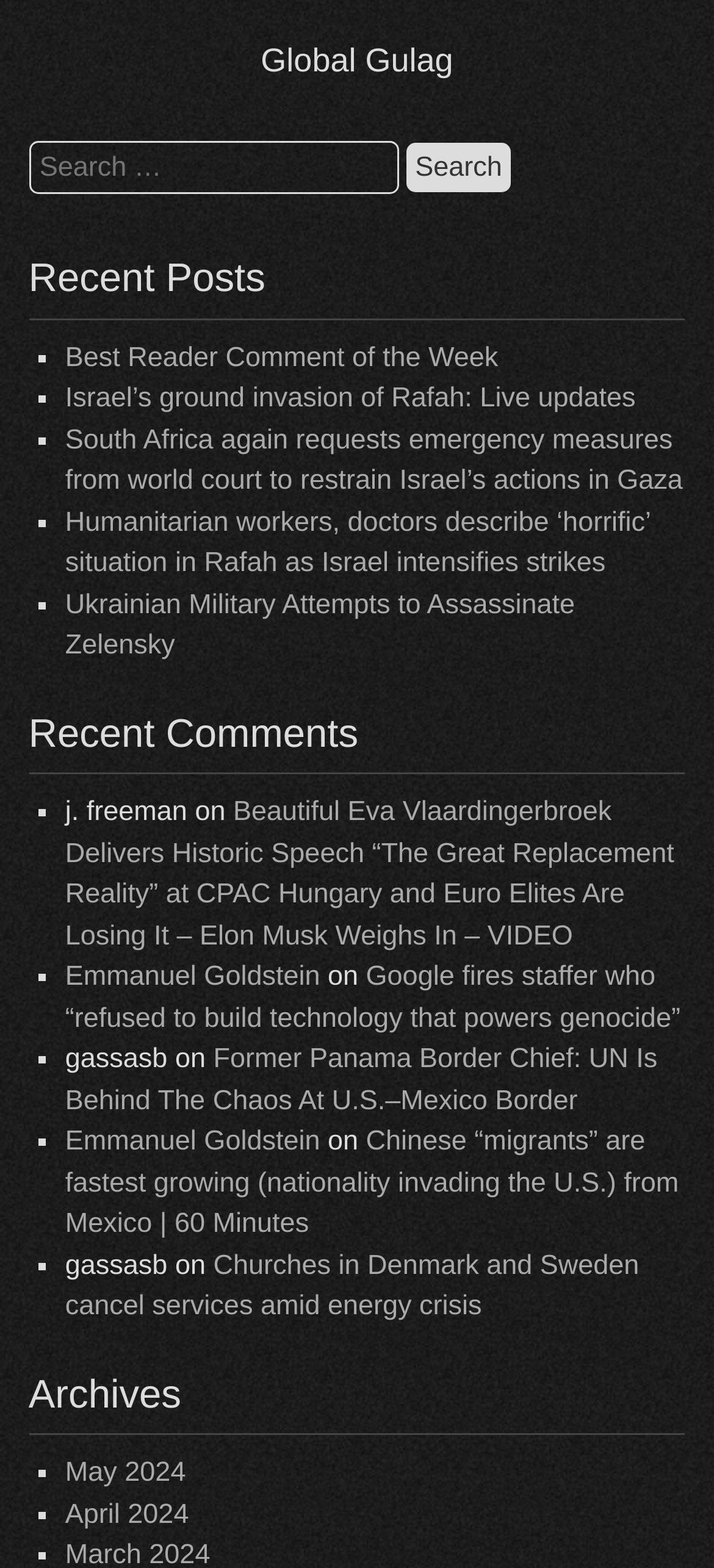Find and provide the bounding box coordinates for the UI element described with: "parent_node: Search for: value="Search"".

[0.569, 0.091, 0.716, 0.123]